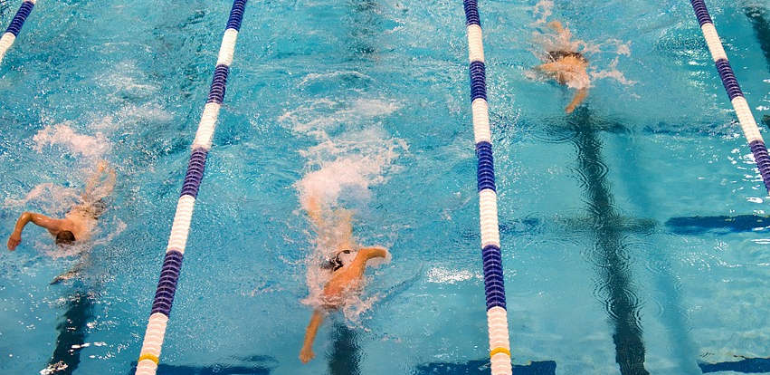Answer this question in one word or a short phrase: What marks the lanes in the pool?

Rope dividers